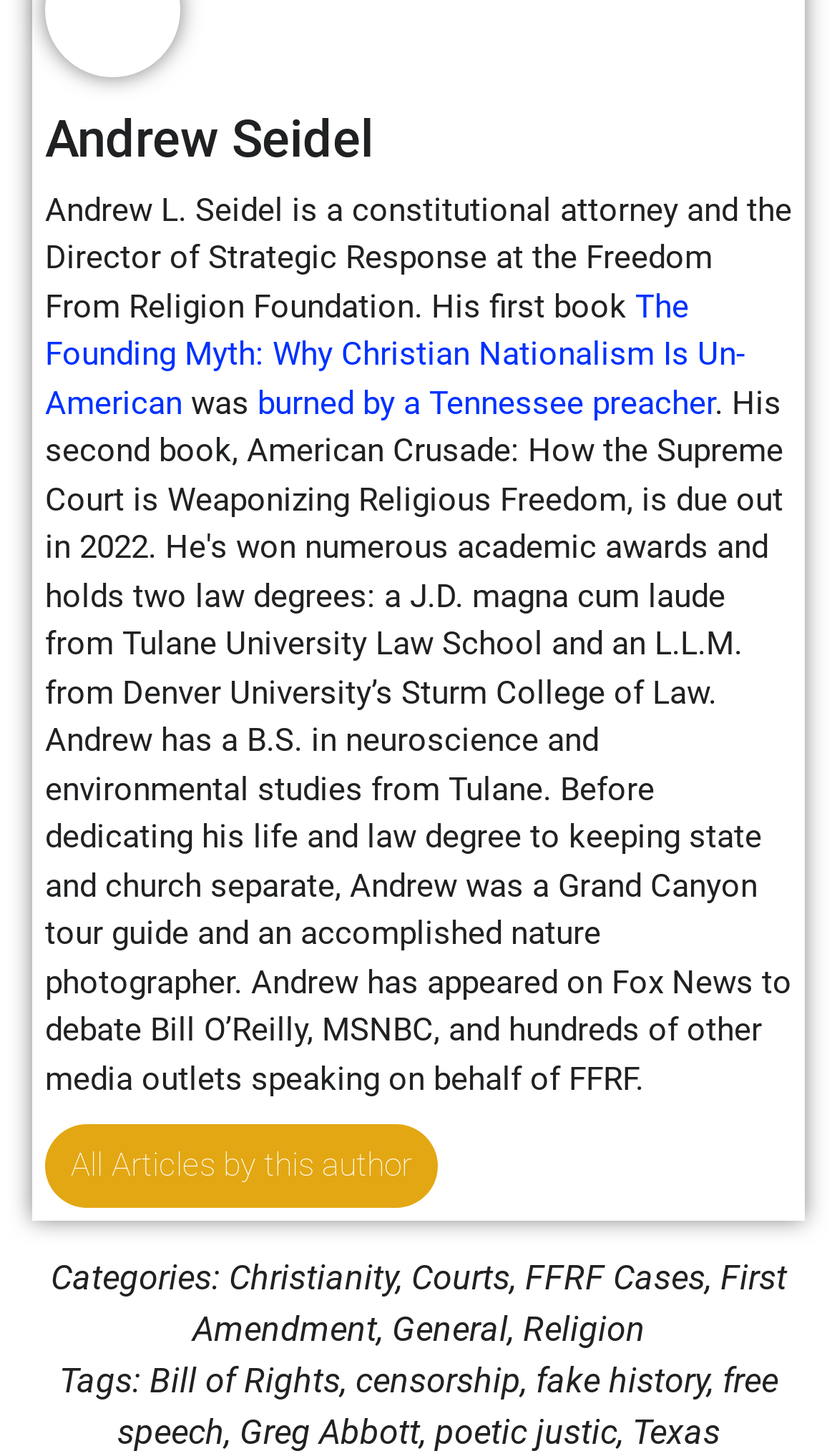Please give the bounding box coordinates of the area that should be clicked to fulfill the following instruction: "View Andrew Seidel's book". The coordinates should be in the format of four float numbers from 0 to 1, i.e., [left, top, right, bottom].

[0.054, 0.197, 0.89, 0.29]